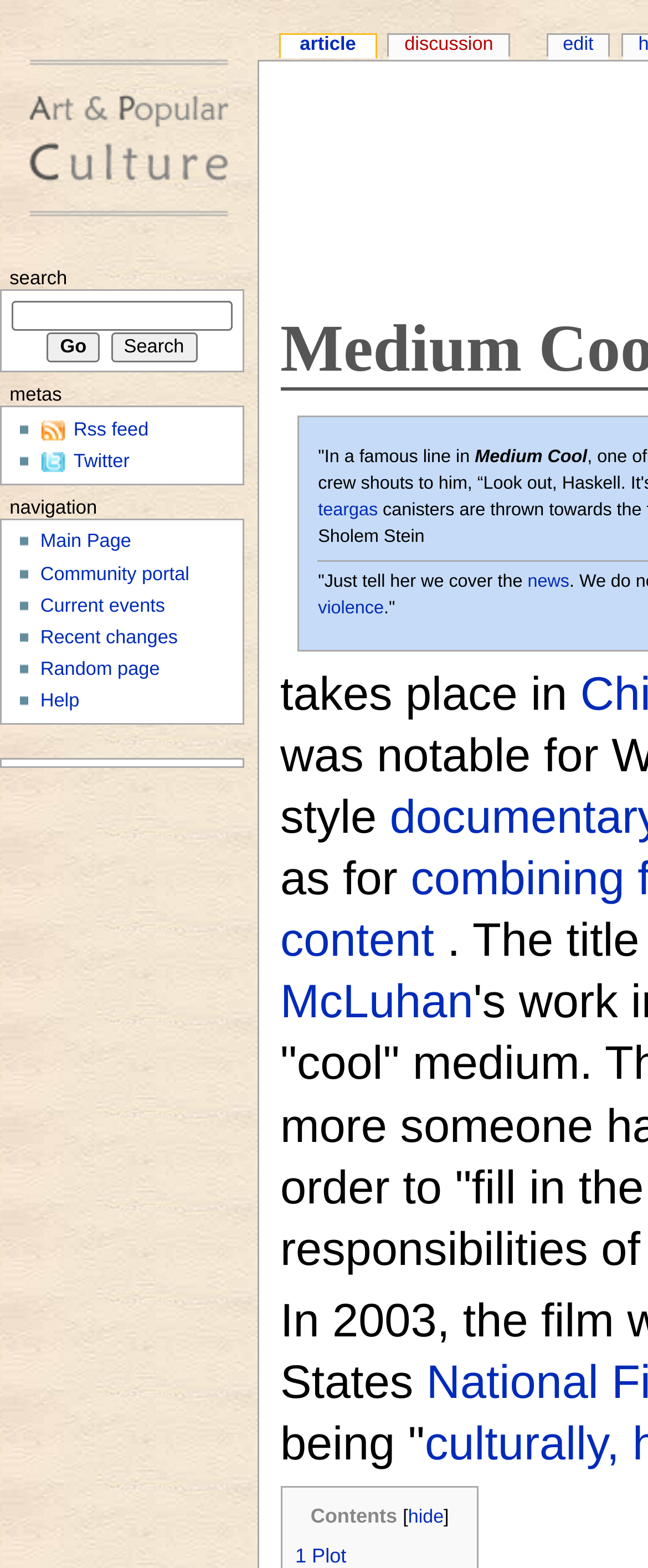Find the bounding box coordinates of the element's region that should be clicked in order to follow the given instruction: "edit the page". The coordinates should consist of four float numbers between 0 and 1, i.e., [left, top, right, bottom].

[0.845, 0.022, 0.939, 0.039]